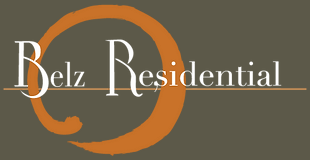Please respond to the question with a concise word or phrase:
What is Cheri Belz's dual role?

Architect and real estate broker